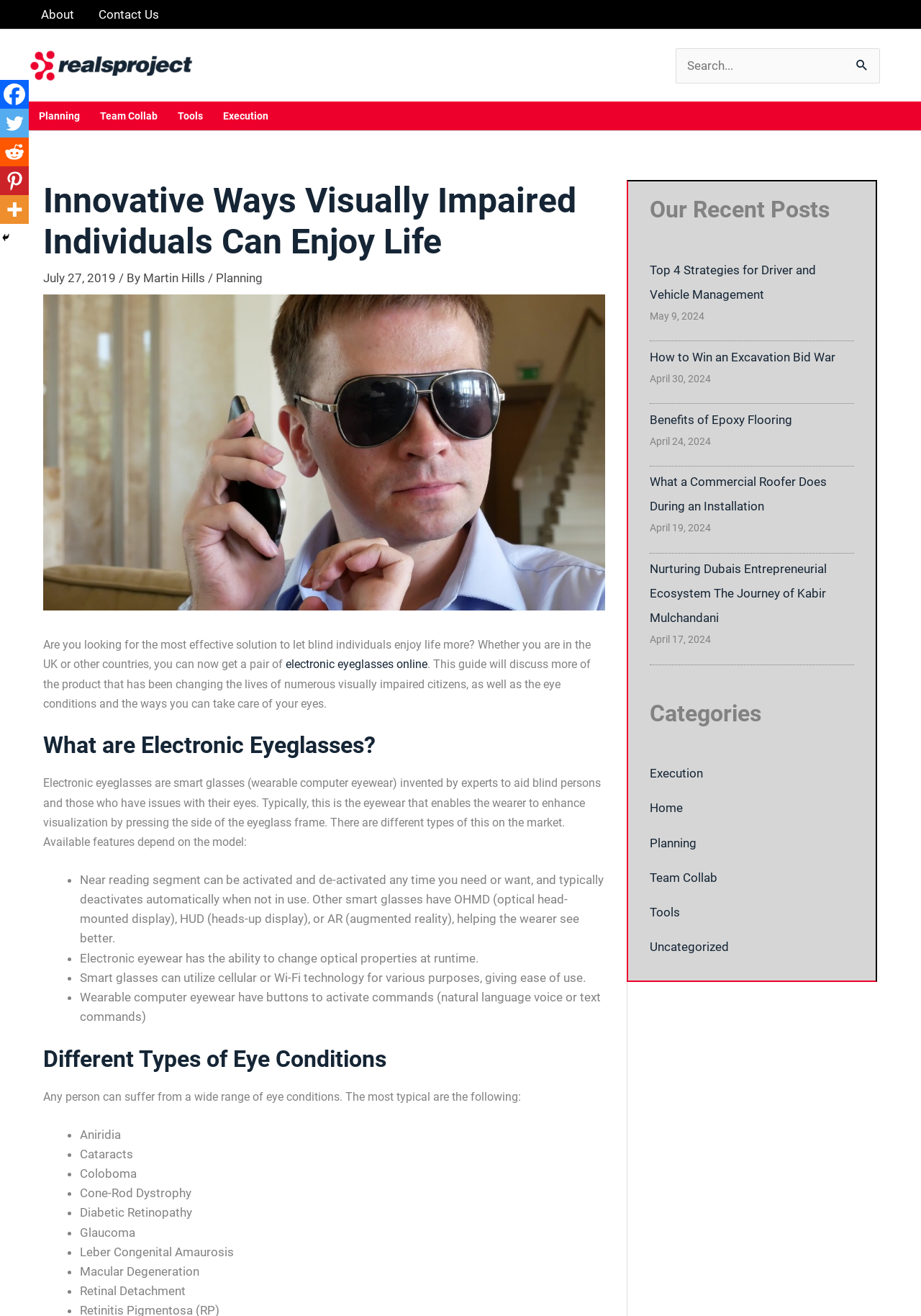Identify the bounding box coordinates of the clickable section necessary to follow the following instruction: "Go to ZoomSphere". The coordinates should be presented as four float numbers from 0 to 1, i.e., [left, top, right, bottom].

None